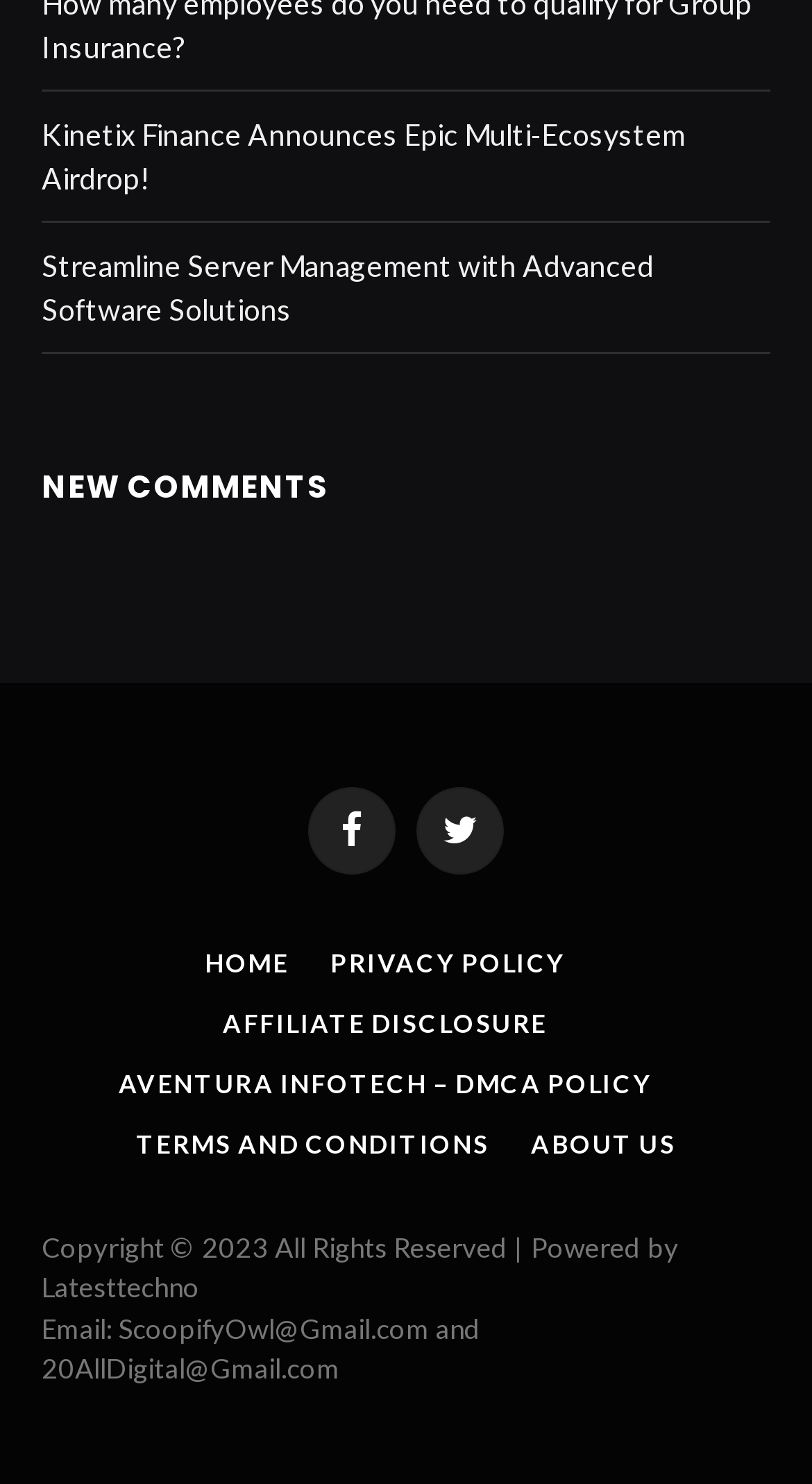Determine the bounding box coordinates of the UI element that matches the following description: "About Us". The coordinates should be four float numbers between 0 and 1 in the format [left, top, right, bottom].

[0.654, 0.76, 0.833, 0.781]